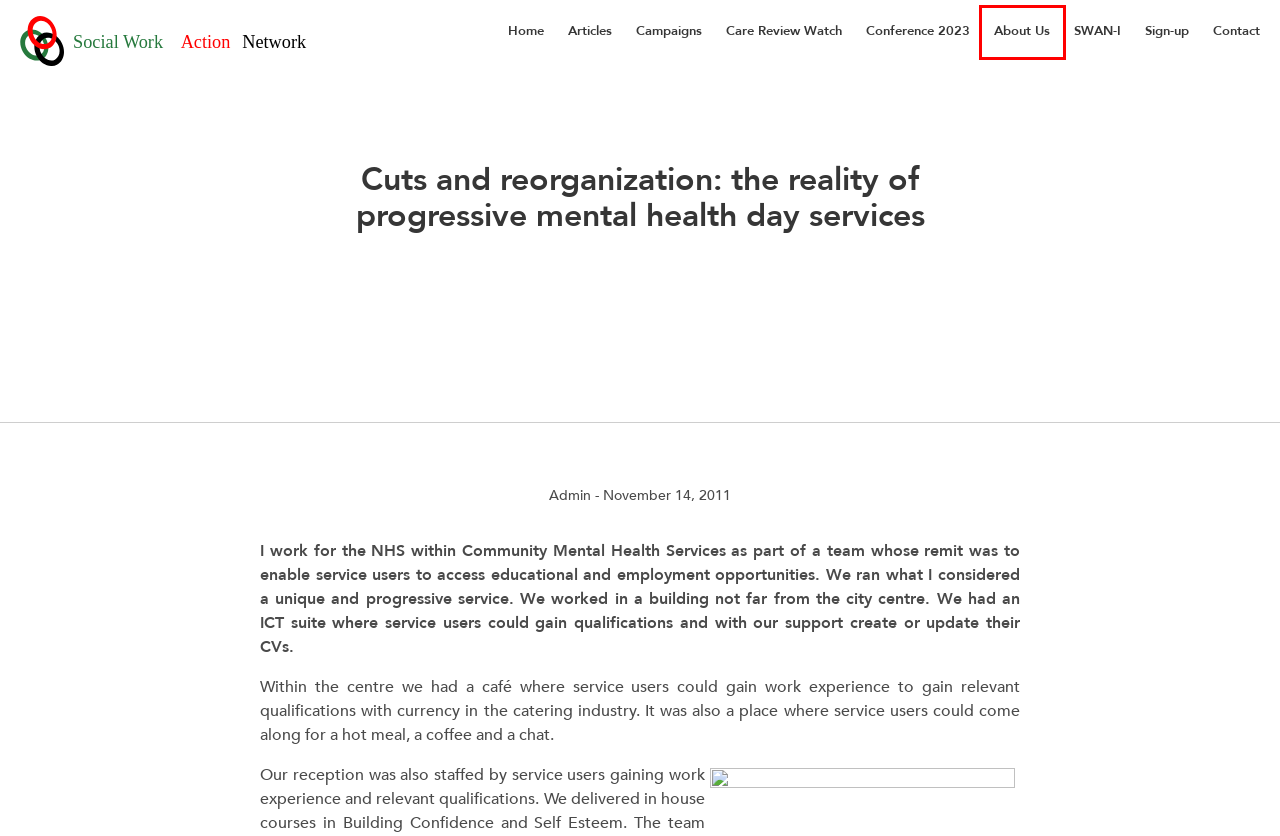You are provided with a screenshot of a webpage that includes a red rectangle bounding box. Please choose the most appropriate webpage description that matches the new webpage after clicking the element within the red bounding box. Here are the candidates:
A. Conference 2023 – SWAN
B. Sign-up – SWAN
C. SWAN – Radical theory and practice
D. Contact – SWAN
E. About Us – SWAN
F. Campaigns – SWAN
G. Care Review Watch – SWAN
H. SWAN-I – SWAN

E